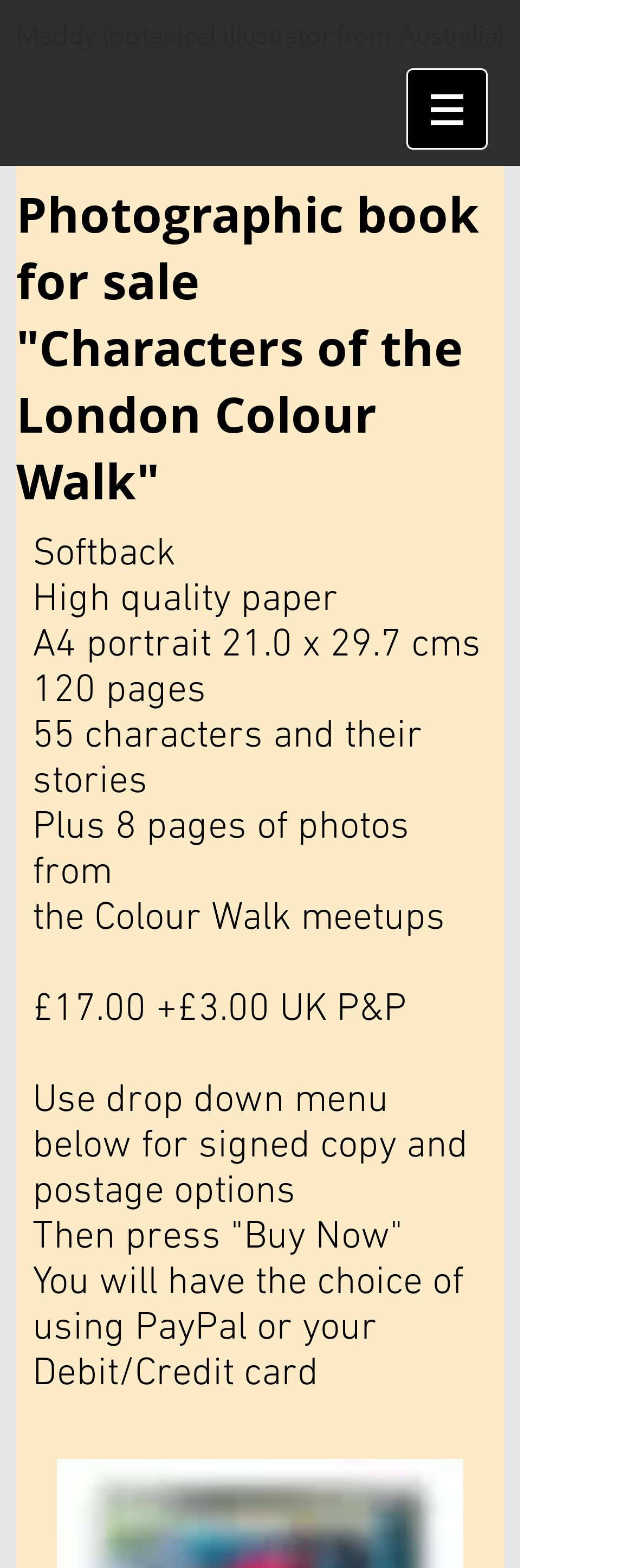Provide a short answer using a single word or phrase for the following question: 
What is the price of the book?

£17.00